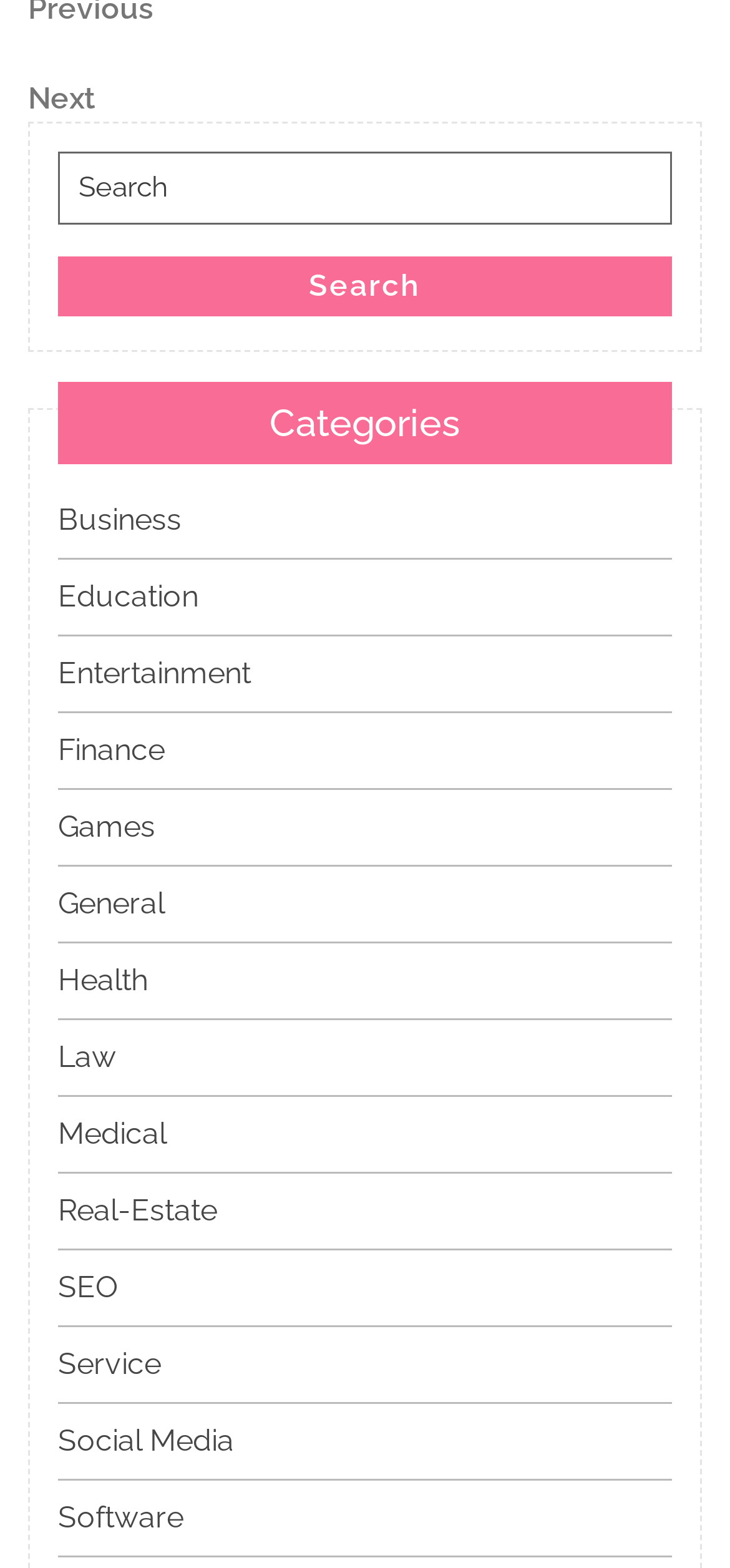Using the element description: "Next PostNext", determine the bounding box coordinates for the specified UI element. The coordinates should be four float numbers between 0 and 1, [left, top, right, bottom].

[0.038, 0.049, 0.962, 0.078]